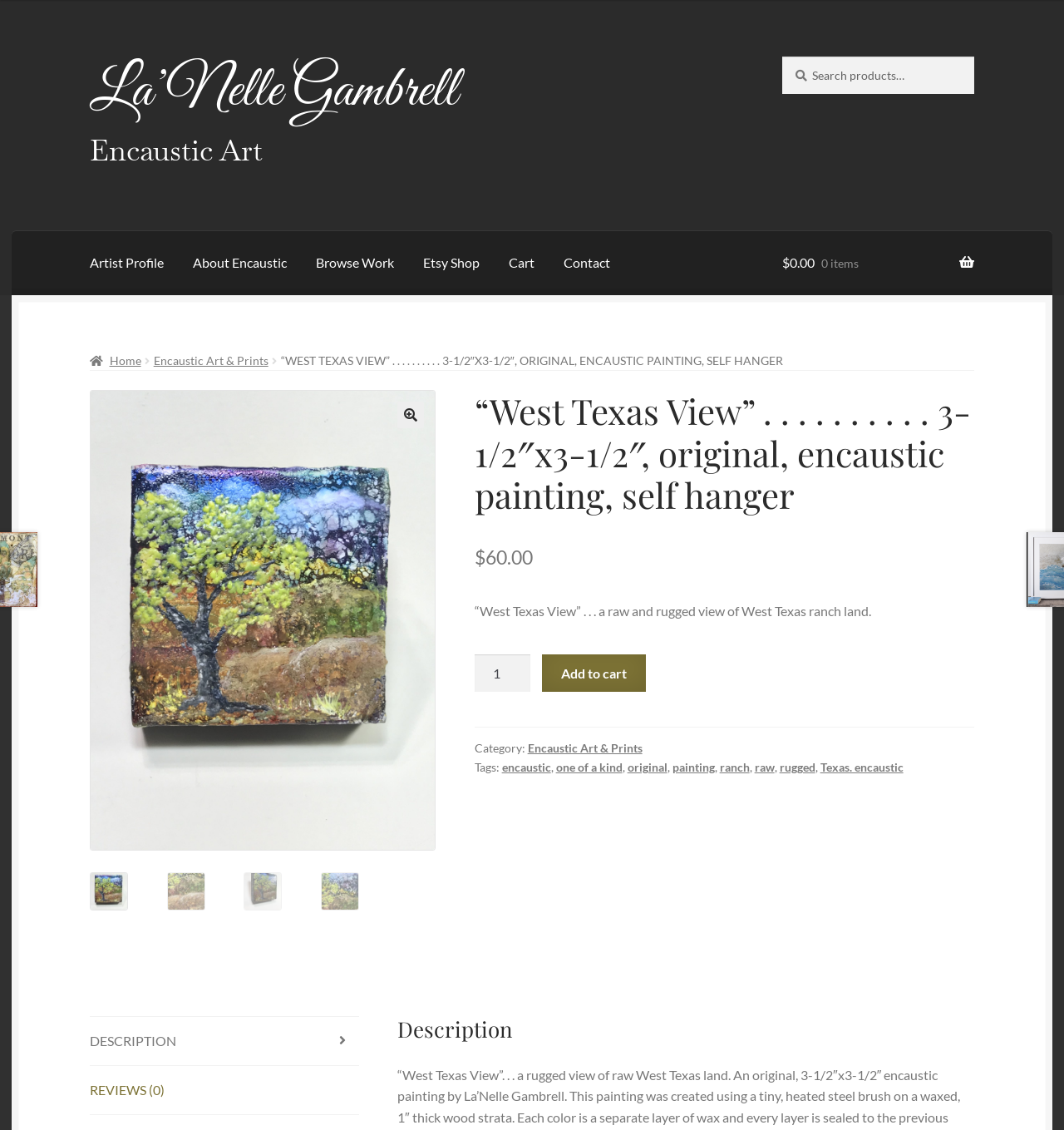What is the theme of the painting?
Please craft a detailed and exhaustive response to the question.

I found the theme of the painting by looking at the description, which says '“West Texas View”... a raw and rugged view of West Texas ranch land.'. This indicates that the theme of the painting is West Texas ranch land.